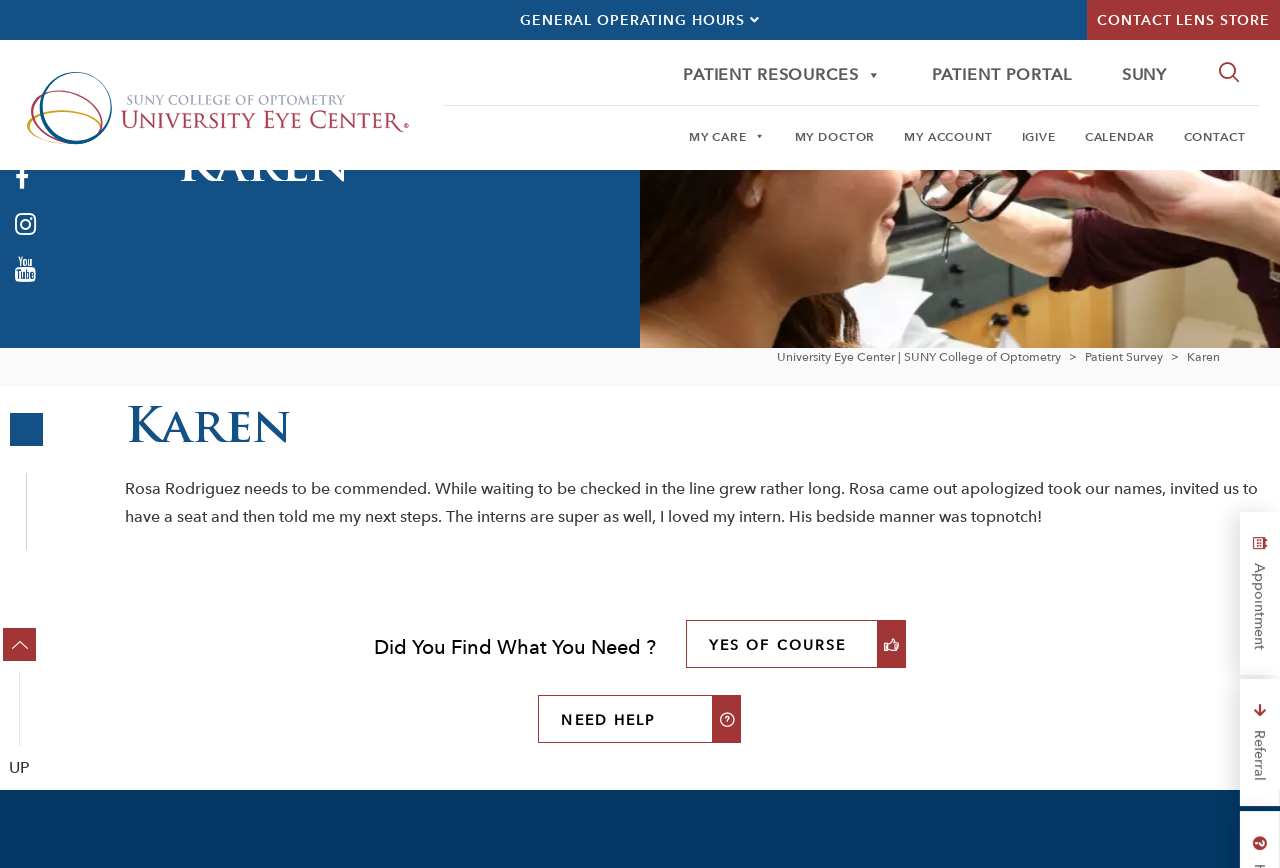What is the name of the university?
Based on the image, provide your answer in one word or phrase.

SUNY College of Optometry